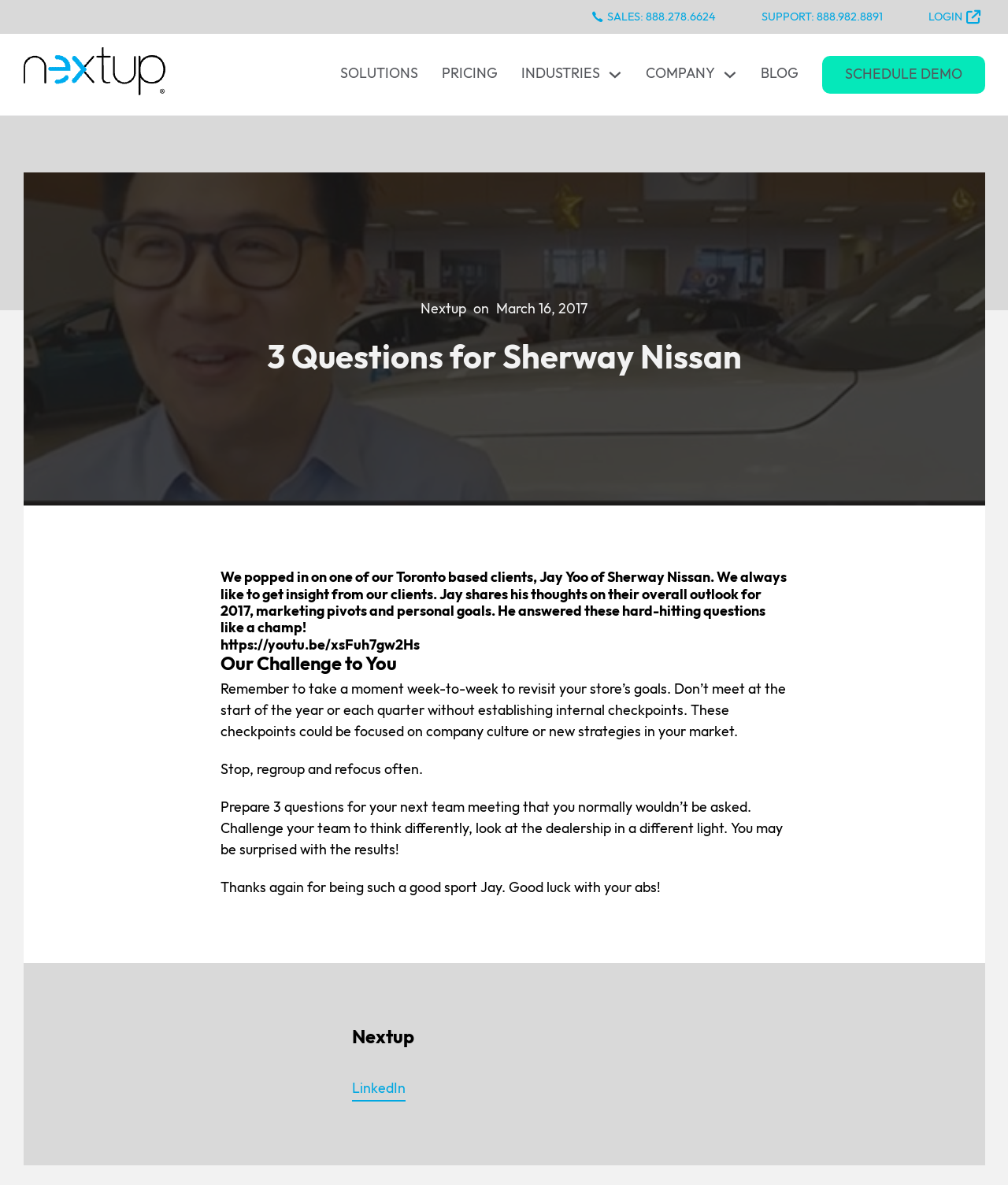Given the element description: "Solutions", predict the bounding box coordinates of the UI element it refers to, using four float numbers between 0 and 1, i.e., [left, top, right, bottom].

[0.338, 0.054, 0.415, 0.072]